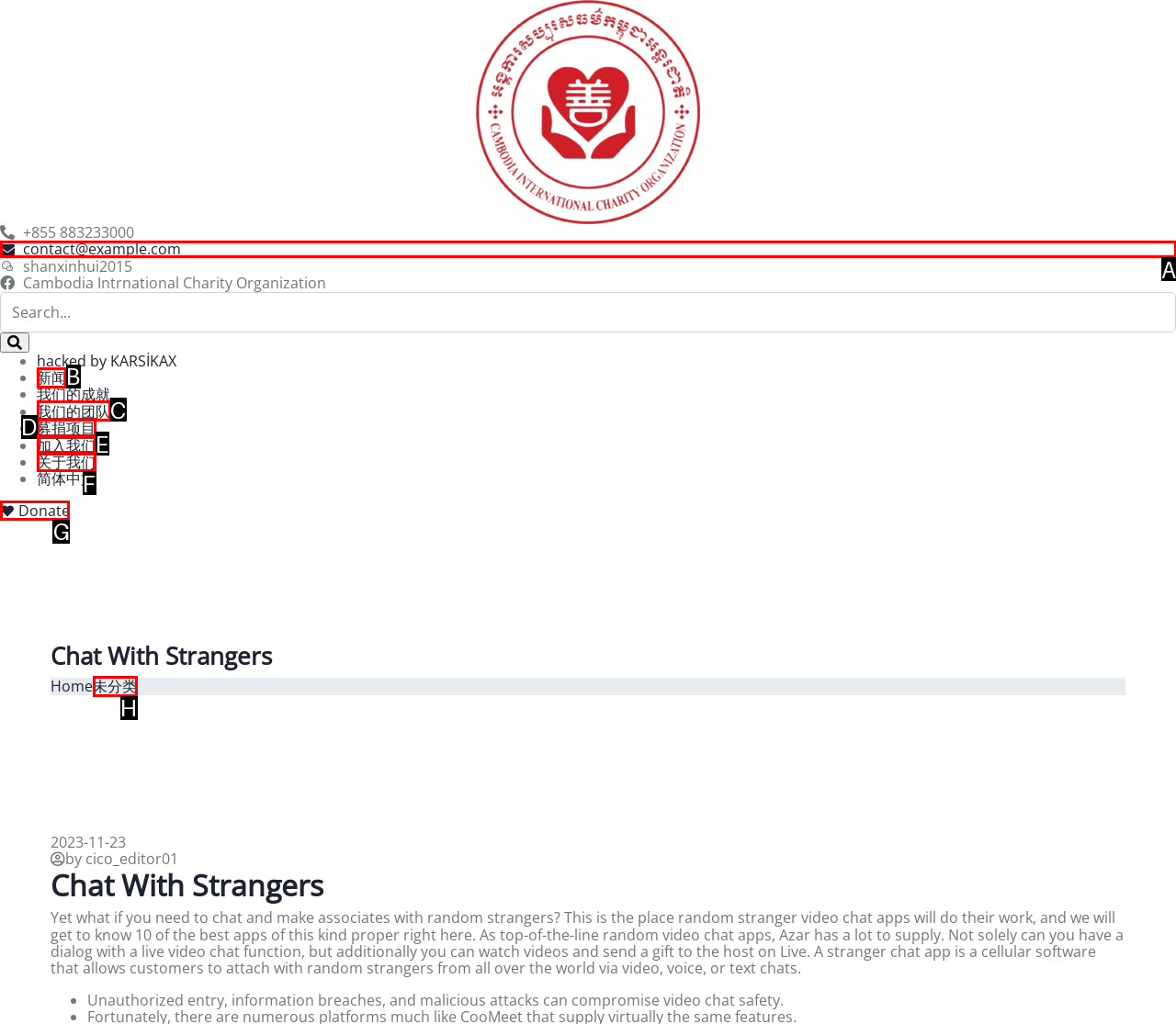Identify the correct letter of the UI element to click for this task: Click the 'Donate' button
Respond with the letter from the listed options.

G